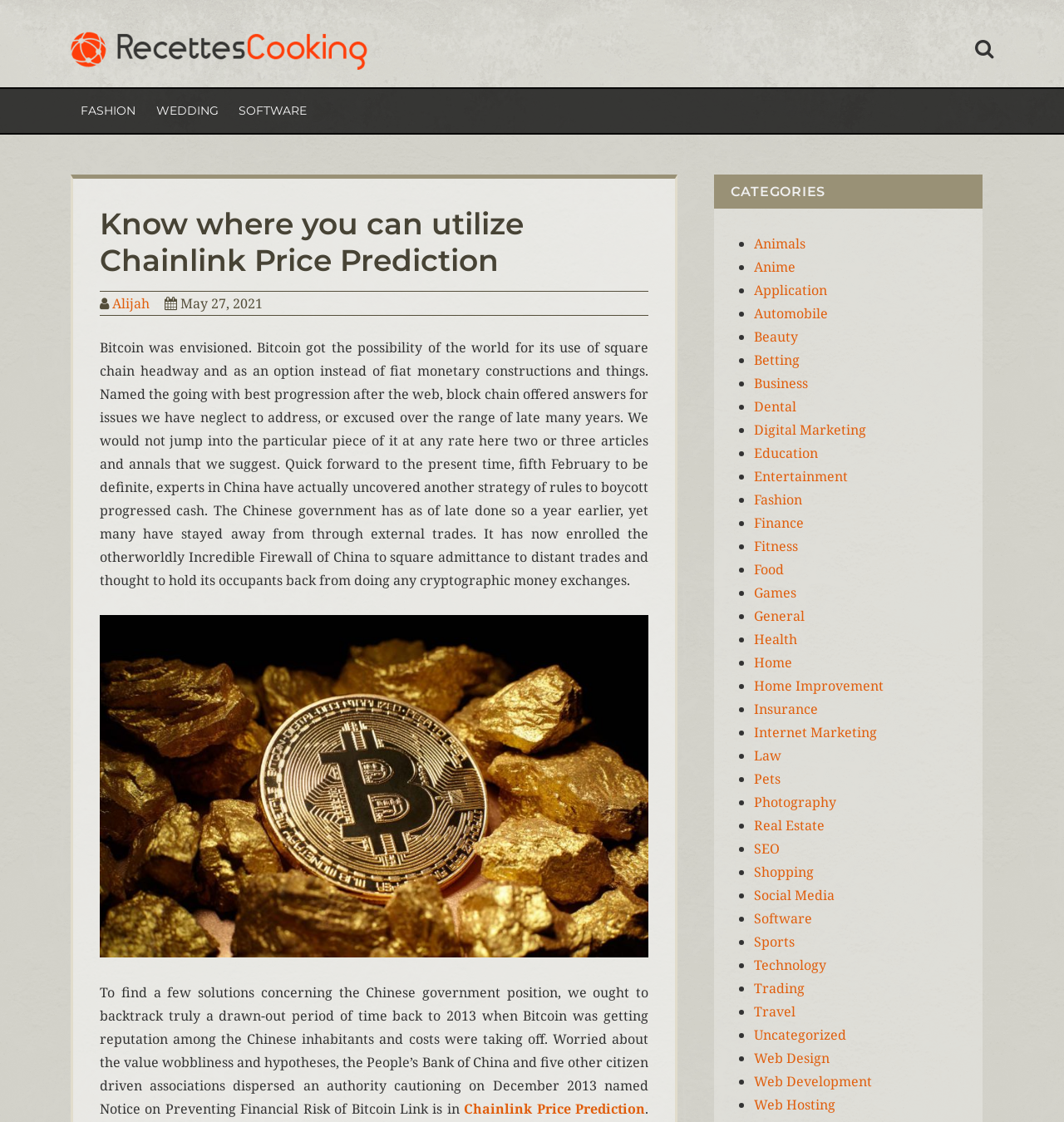Please determine the bounding box coordinates of the element's region to click in order to carry out the following instruction: "Visit the 'Software' category". The coordinates should be four float numbers between 0 and 1, i.e., [left, top, right, bottom].

[0.215, 0.085, 0.298, 0.112]